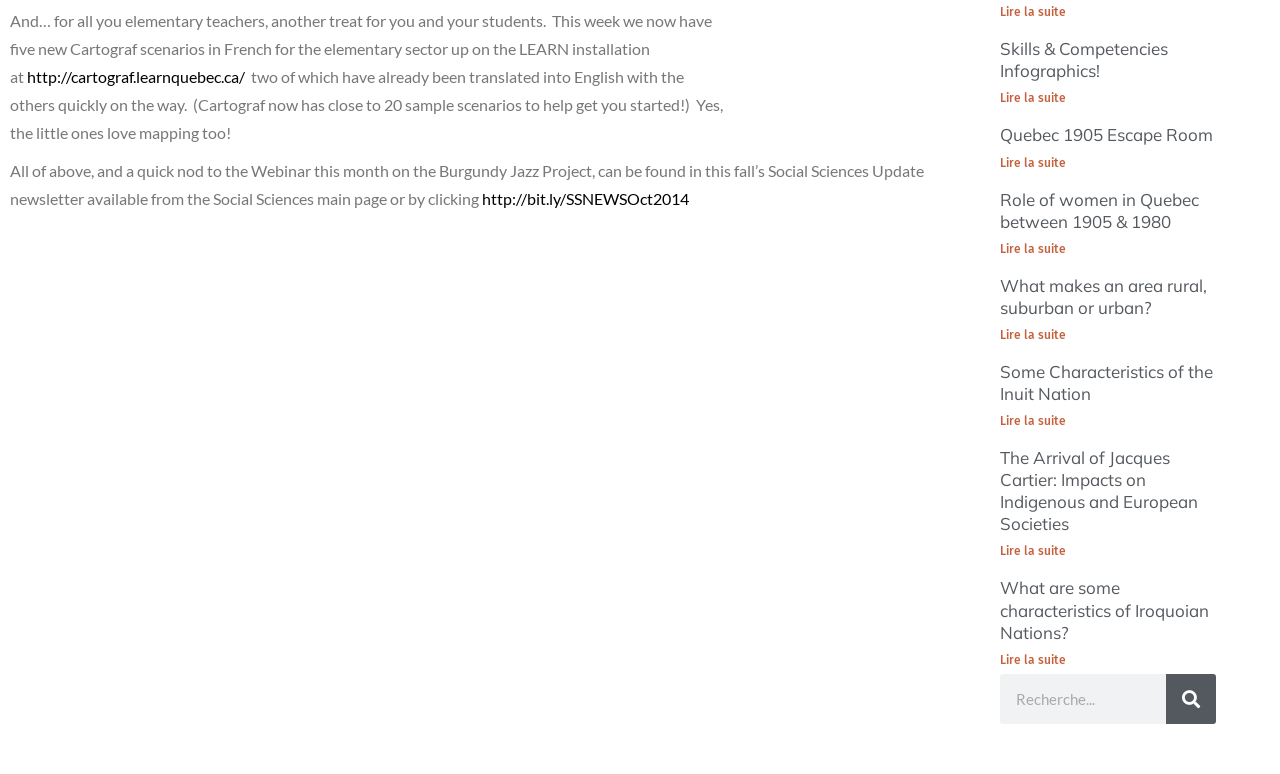Find the bounding box coordinates for the element described here: "info@heritageyukon.ca".

None